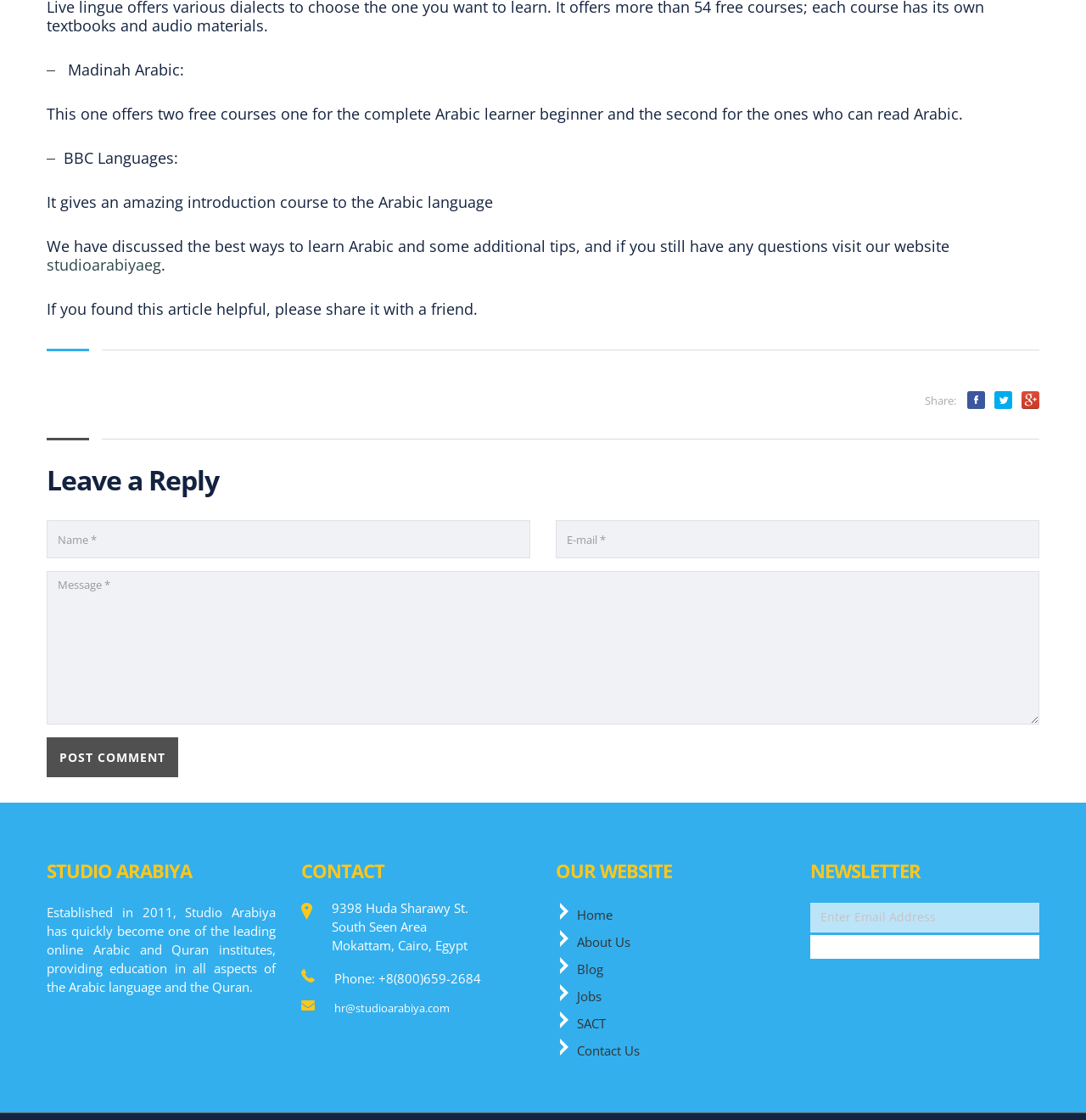What is the name of the Arabic language institute?
Refer to the image and provide a concise answer in one word or phrase.

Studio Arabiya